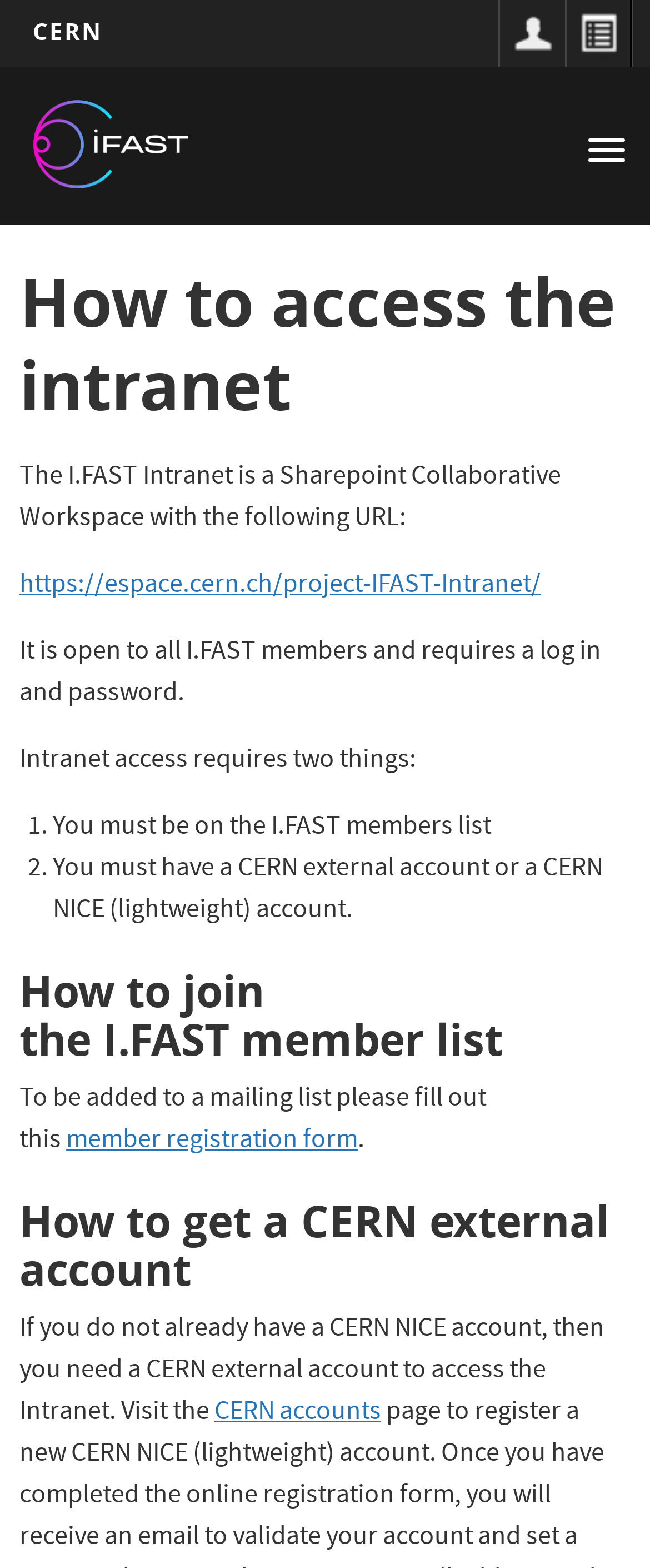What is required to be added to the I.FAST member list?
Based on the image, answer the question with as much detail as possible.

According to the text, 'To be added to a mailing list please fill out this member registration form', which implies that filling out a form is required to be added to the I.FAST member list.